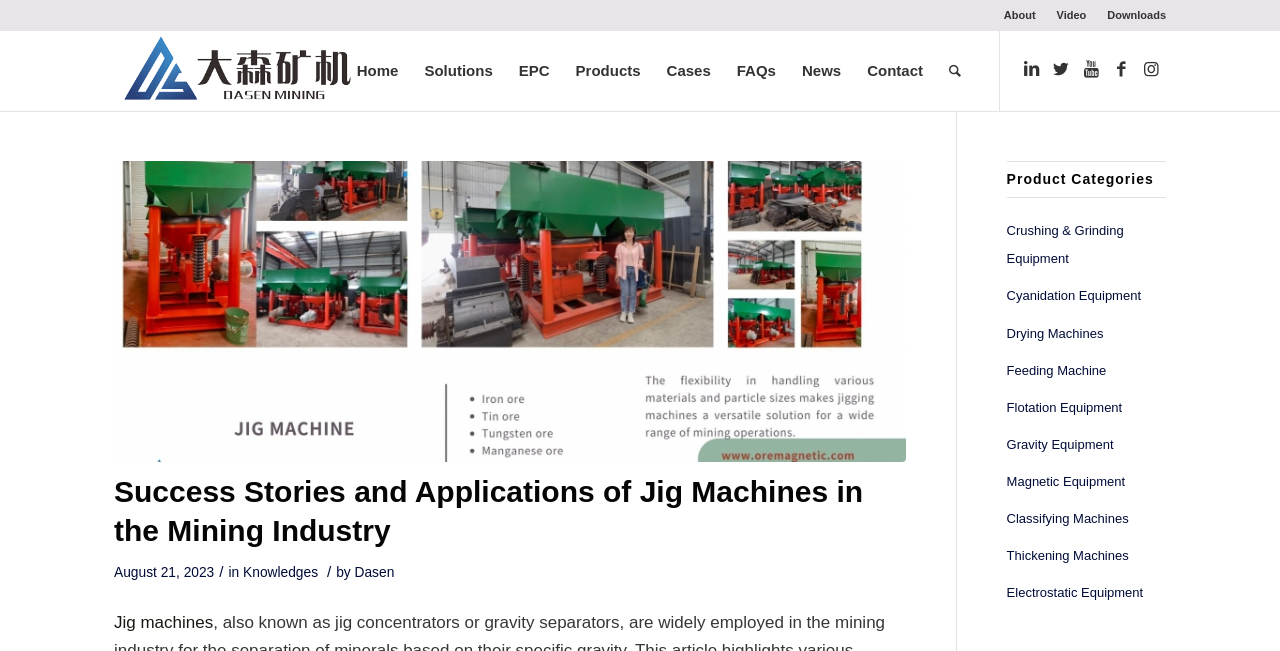Locate the bounding box coordinates of the clickable element to fulfill the following instruction: "view crushing and grinding equipment". Provide the coordinates as four float numbers between 0 and 1 in the format [left, top, right, bottom].

[0.786, 0.328, 0.911, 0.428]